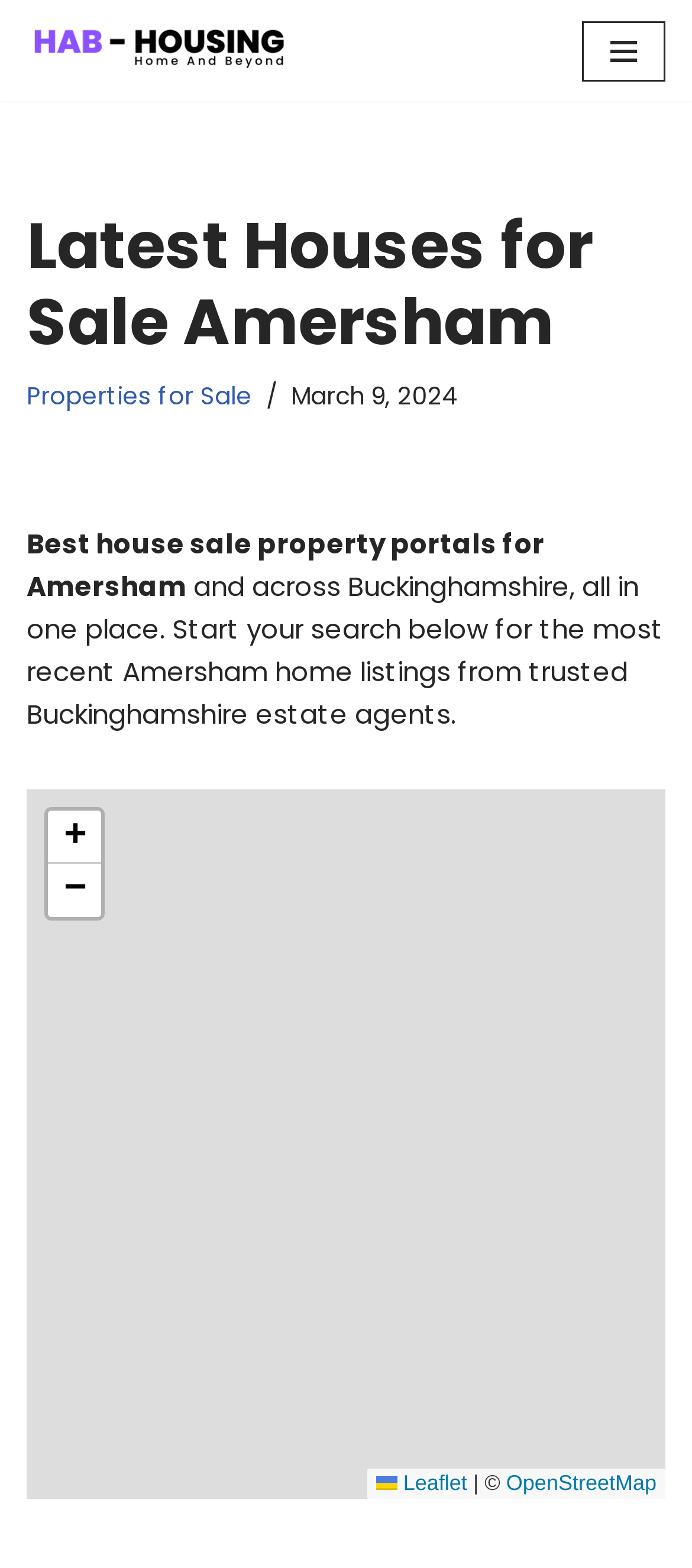Given the description: "Navigation Menu", determine the bounding box coordinates of the UI element. The coordinates should be formatted as four float numbers between 0 and 1, [left, top, right, bottom].

[0.841, 0.013, 0.962, 0.051]